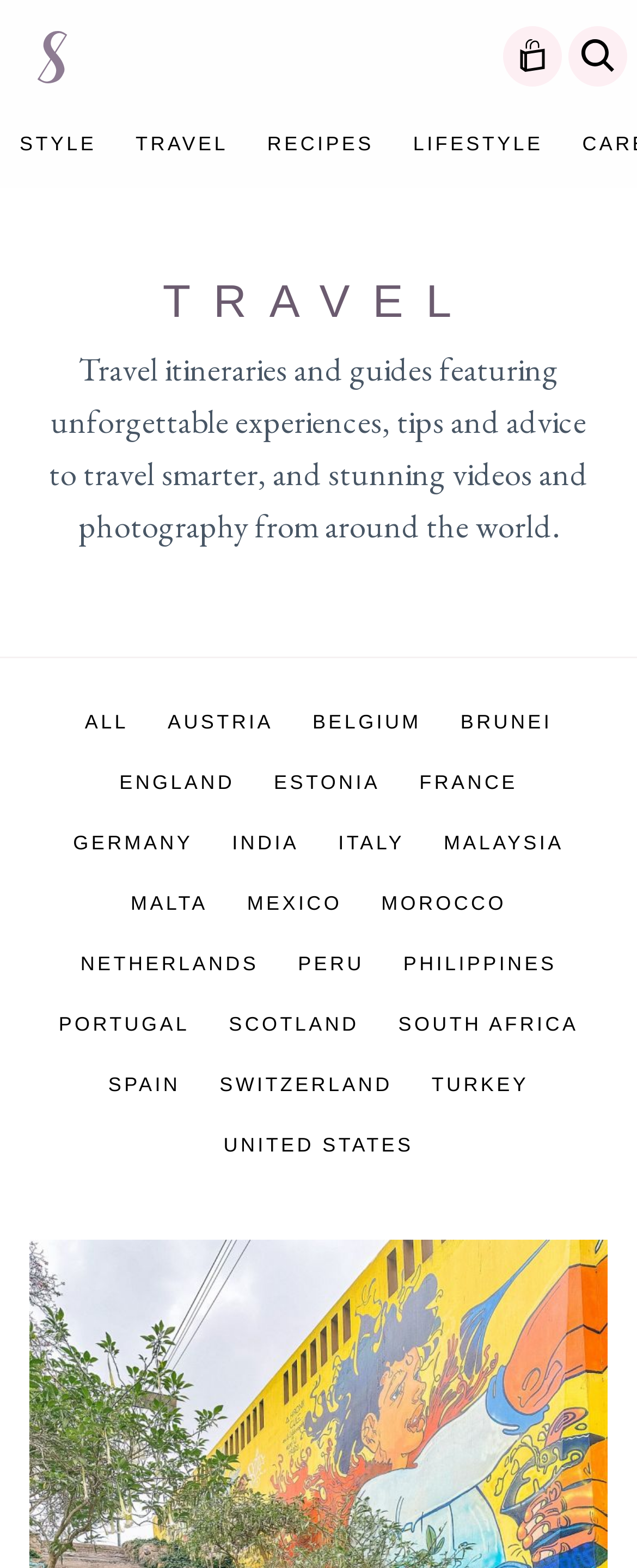Is there a section for shopping on the webpage?
Please interpret the details in the image and answer the question thoroughly.

I found a link with the text 'Shop' and an image of a shopping bag icon, indicating that there is a section for shopping on the webpage.